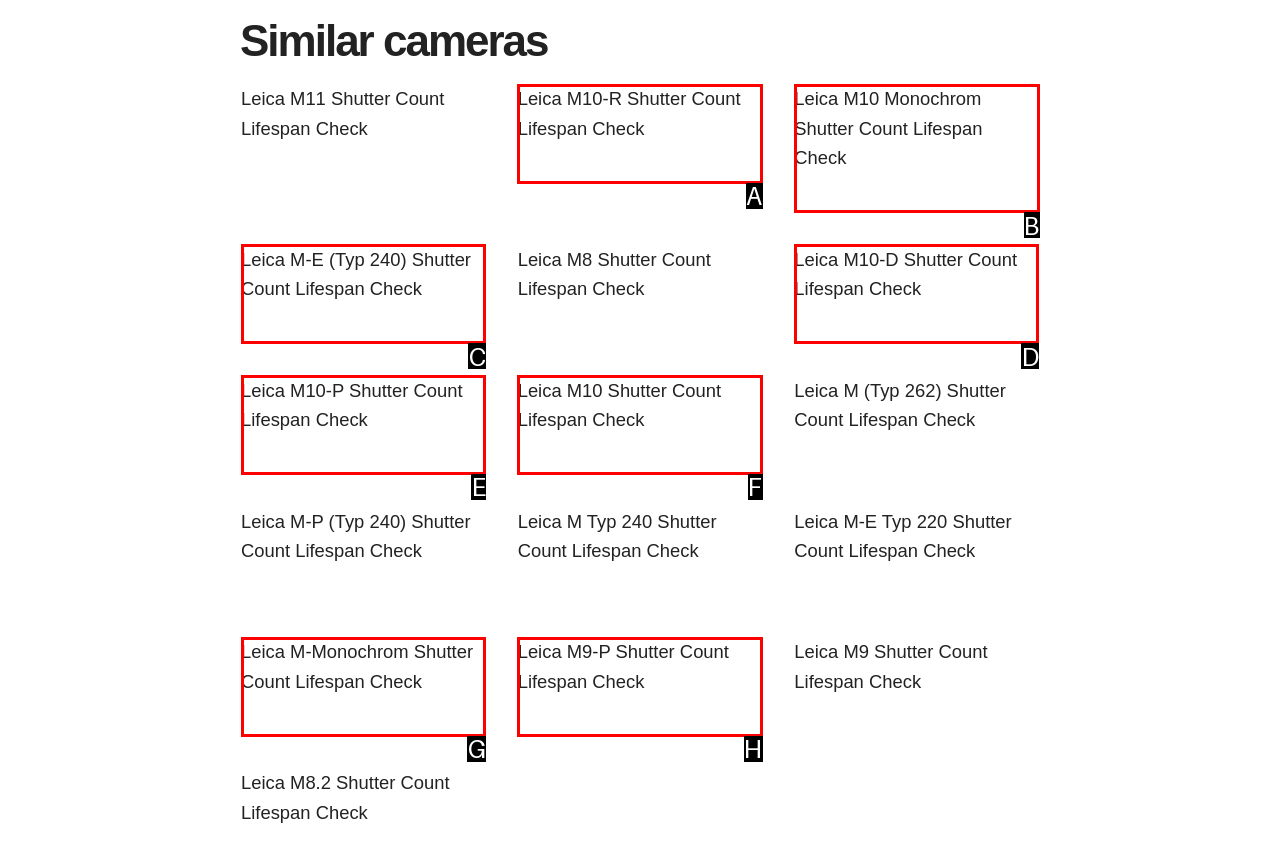Identify the letter of the UI element you need to select to accomplish the task: Click on 'Zoom'.
Respond with the option's letter from the given choices directly.

None